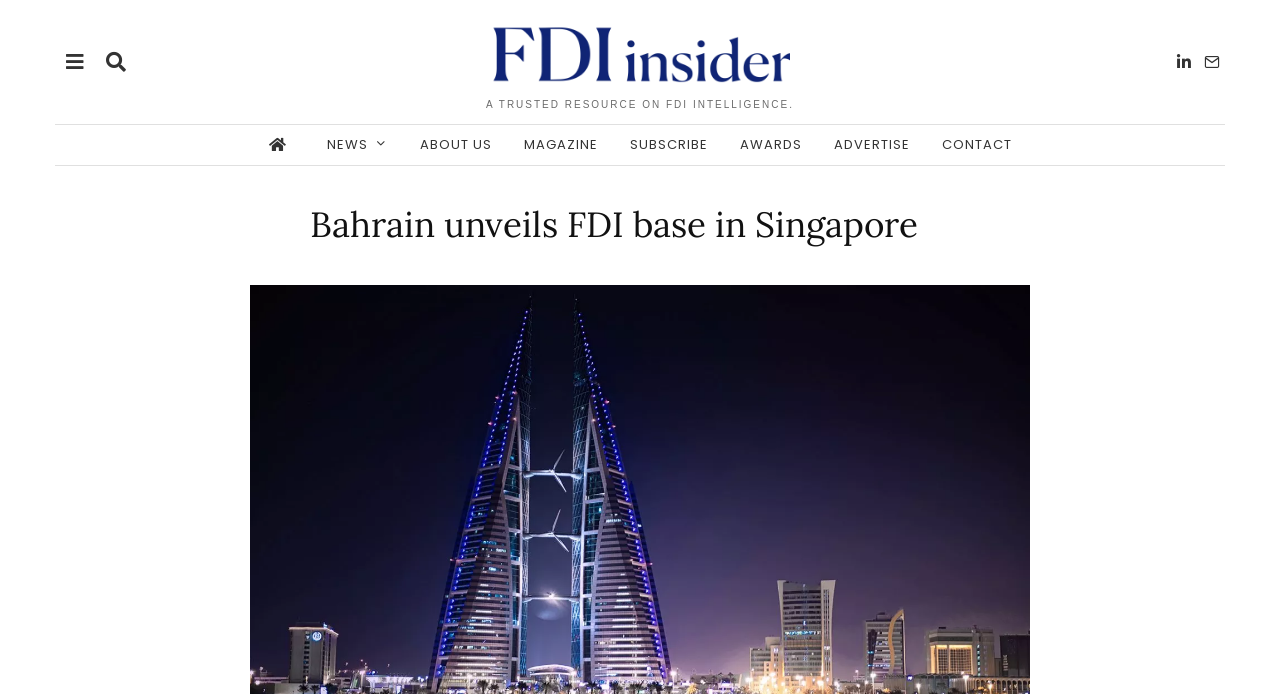Please specify the bounding box coordinates for the clickable region that will help you carry out the instruction: "Click on the SUBSCRIBE link".

[0.481, 0.18, 0.564, 0.238]